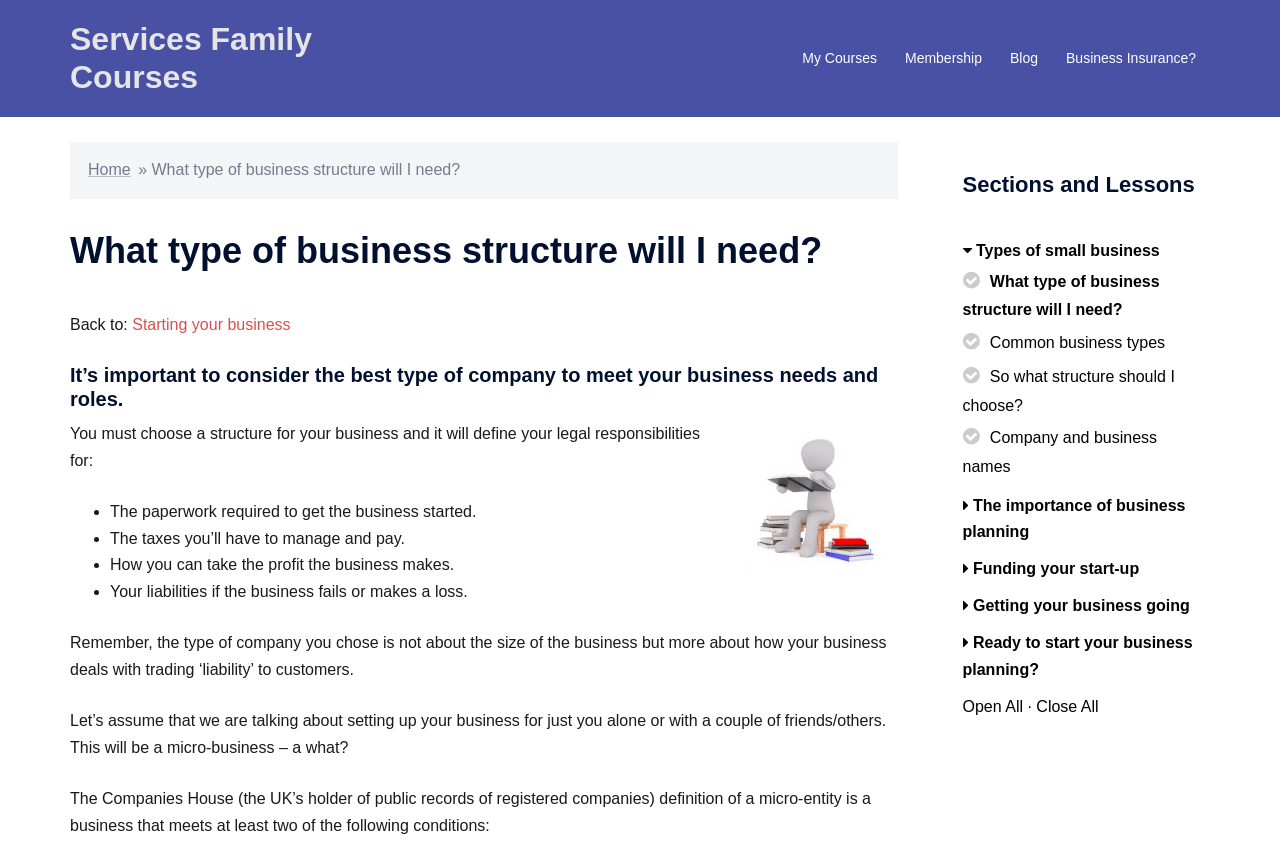With reference to the image, please provide a detailed answer to the following question: What are the sections and lessons listed on the webpage?

The webpage lists several sections and lessons, including 'Types of small business', 'Common business types', 'So what structure should I choose?', and others. These sections appear to be related to the main topic of choosing a business structure and provide more specific information on different types of businesses and structures.